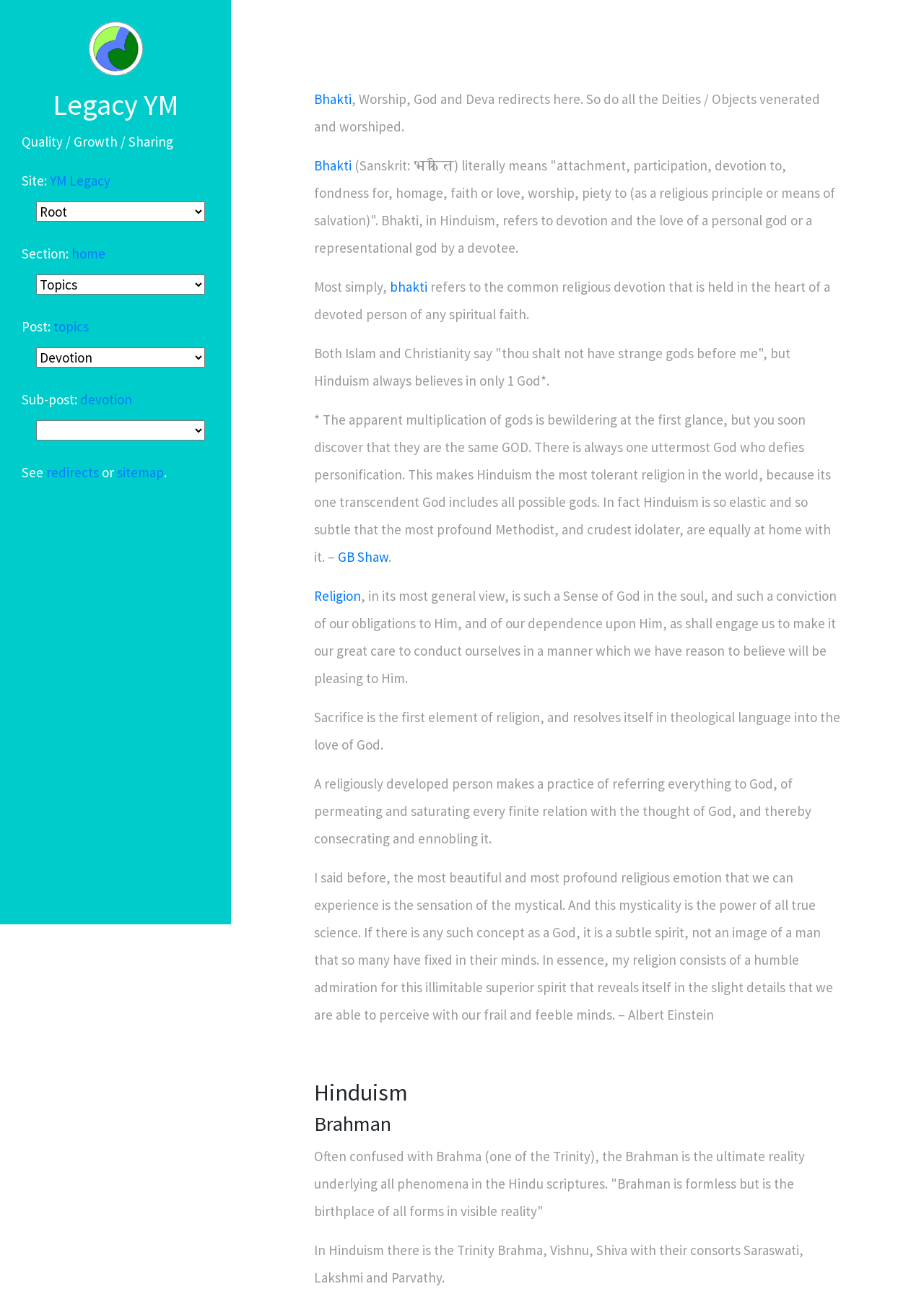Indicate the bounding box coordinates of the clickable region to achieve the following instruction: "Click on the 'Legacy YM' link."

[0.096, 0.017, 0.154, 0.058]